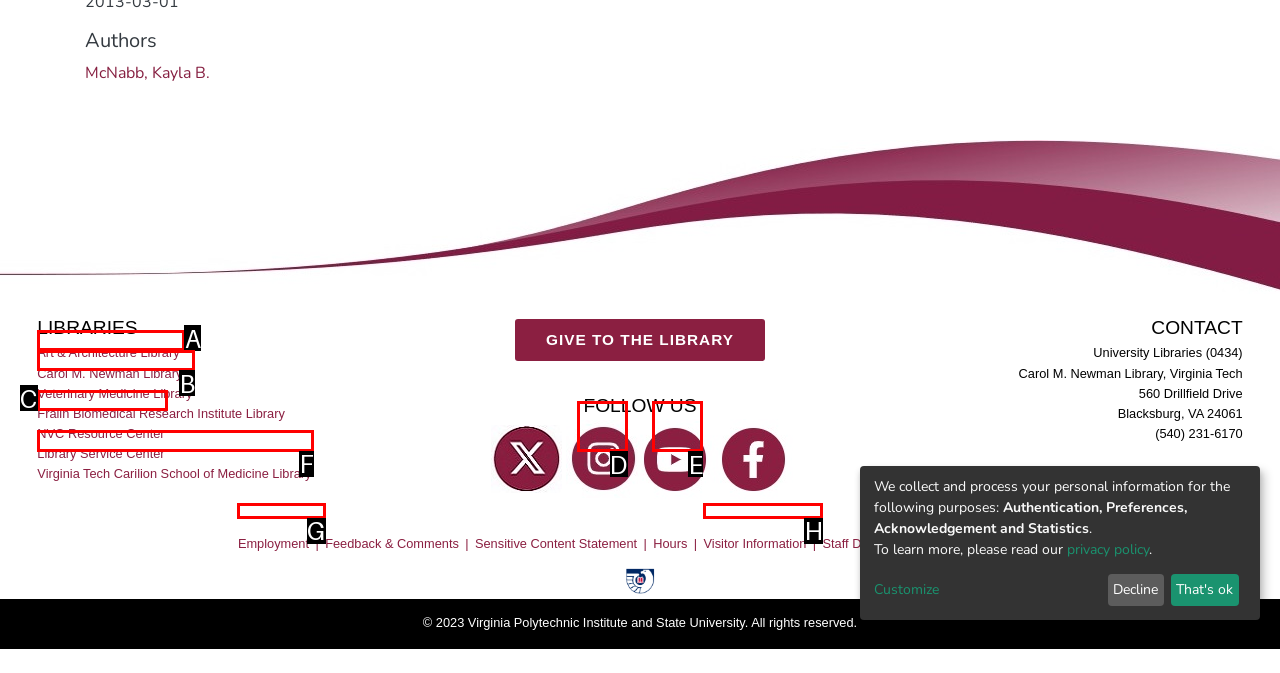Select the letter that aligns with the description: Skretting launches new feed formulation. Answer with the letter of the selected option directly.

None